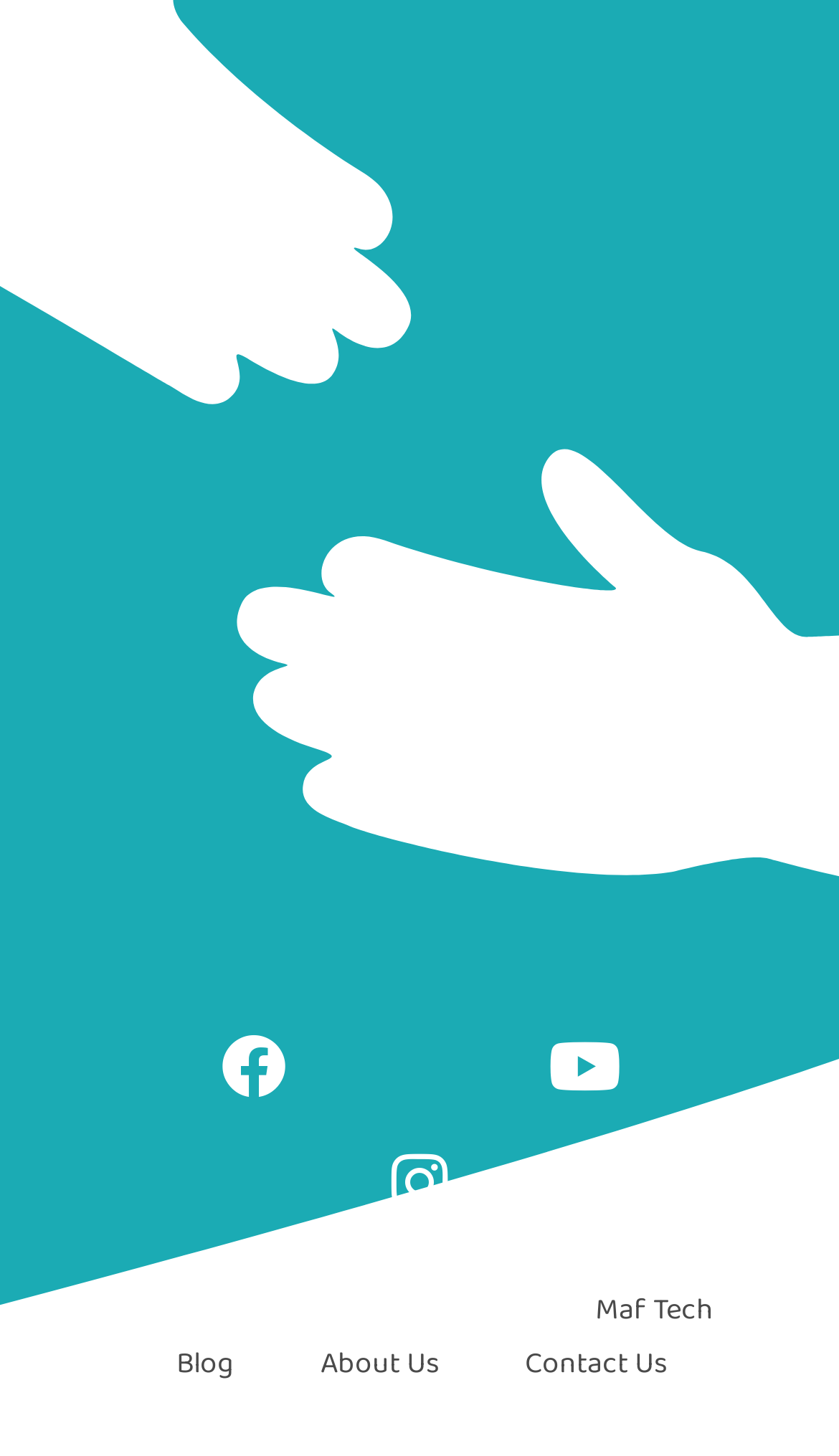Are there any duplicate navigation links?
Give a thorough and detailed response to the question.

The webpage has duplicate navigation links at the top and bottom, which are 'Blog', 'About Us', and 'Contact Us', providing users with multiple ways to access the same sections.